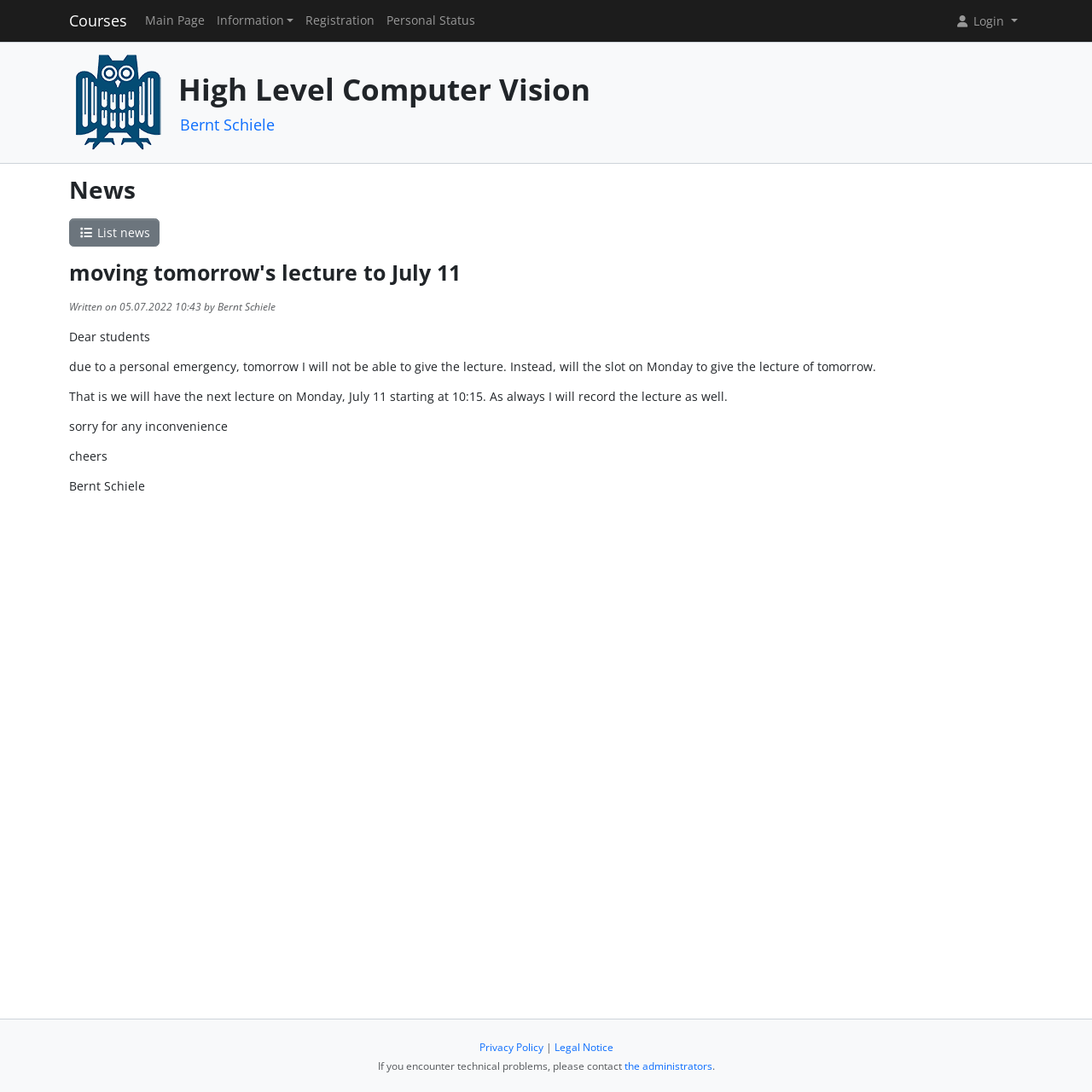Identify the bounding box coordinates for the UI element described as: "Courses". The coordinates should be provided as four floats between 0 and 1: [left, top, right, bottom].

[0.063, 0.005, 0.116, 0.033]